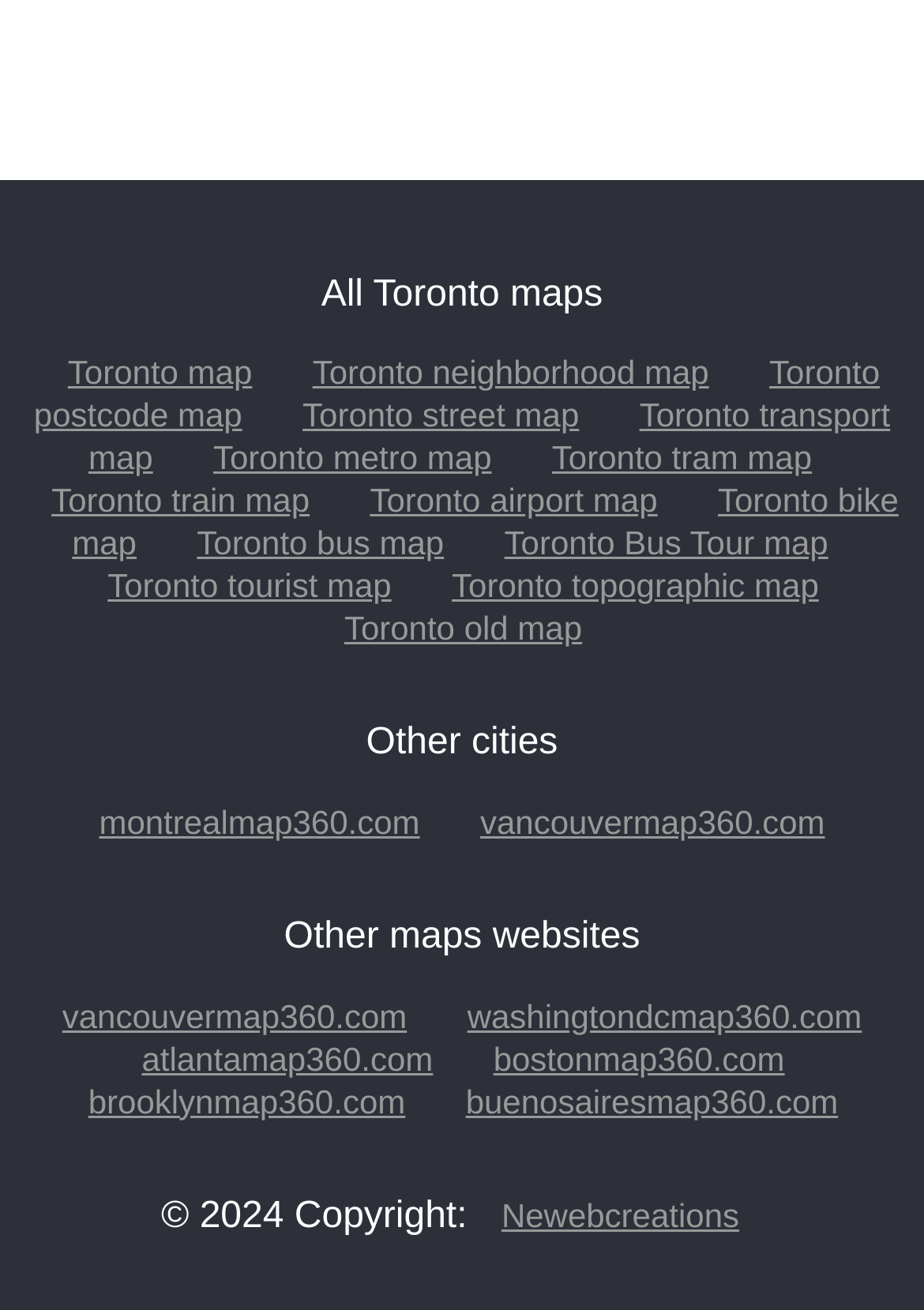How many other cities are mentioned?
Provide a one-word or short-phrase answer based on the image.

2